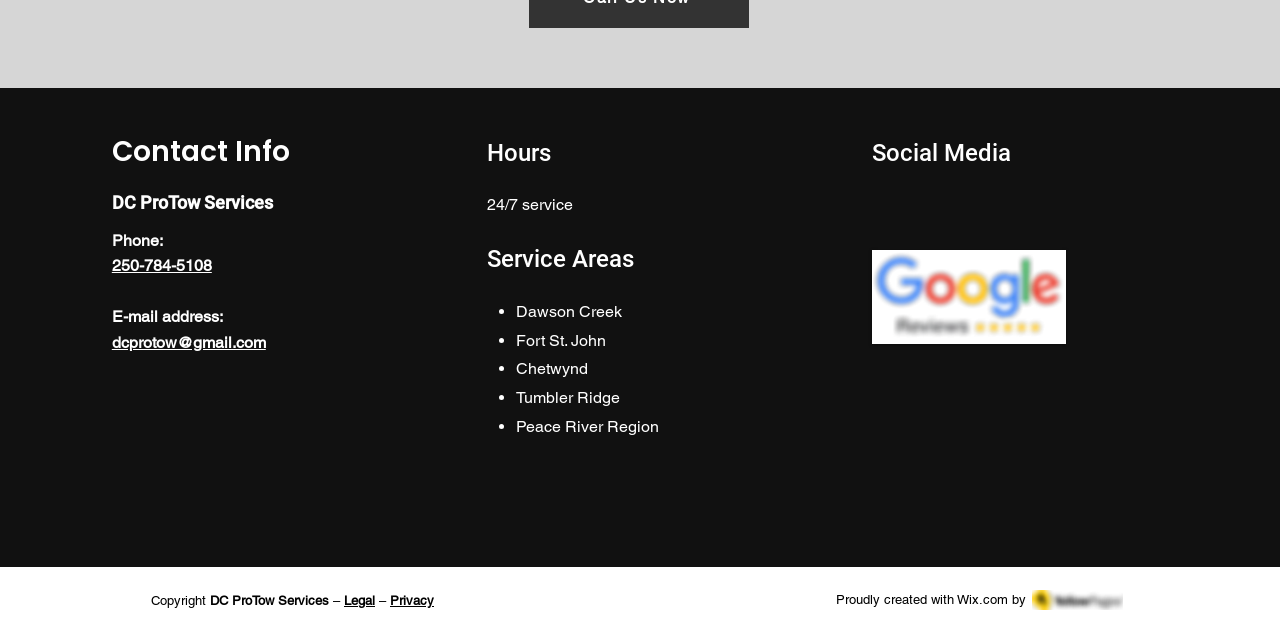What is the copyright information of DC ProTow Services?
Provide a thorough and detailed answer to the question.

I found the copyright information by looking at the bottom of the page, where it says 'Copyright' followed by the information 'DC ProTow Services – Legal – Privacy'.